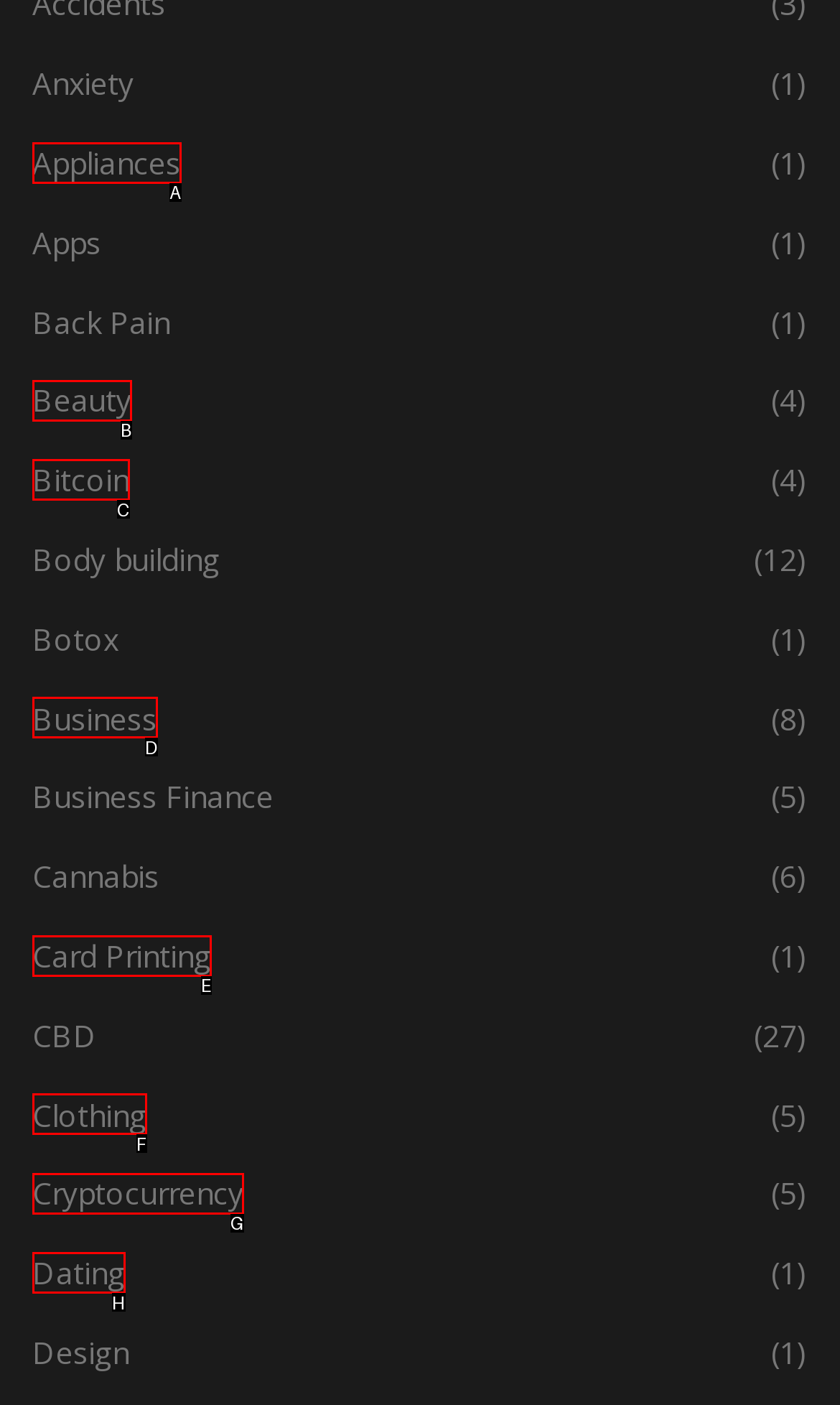Given the description: Card Printing, identify the matching option. Answer with the corresponding letter.

E